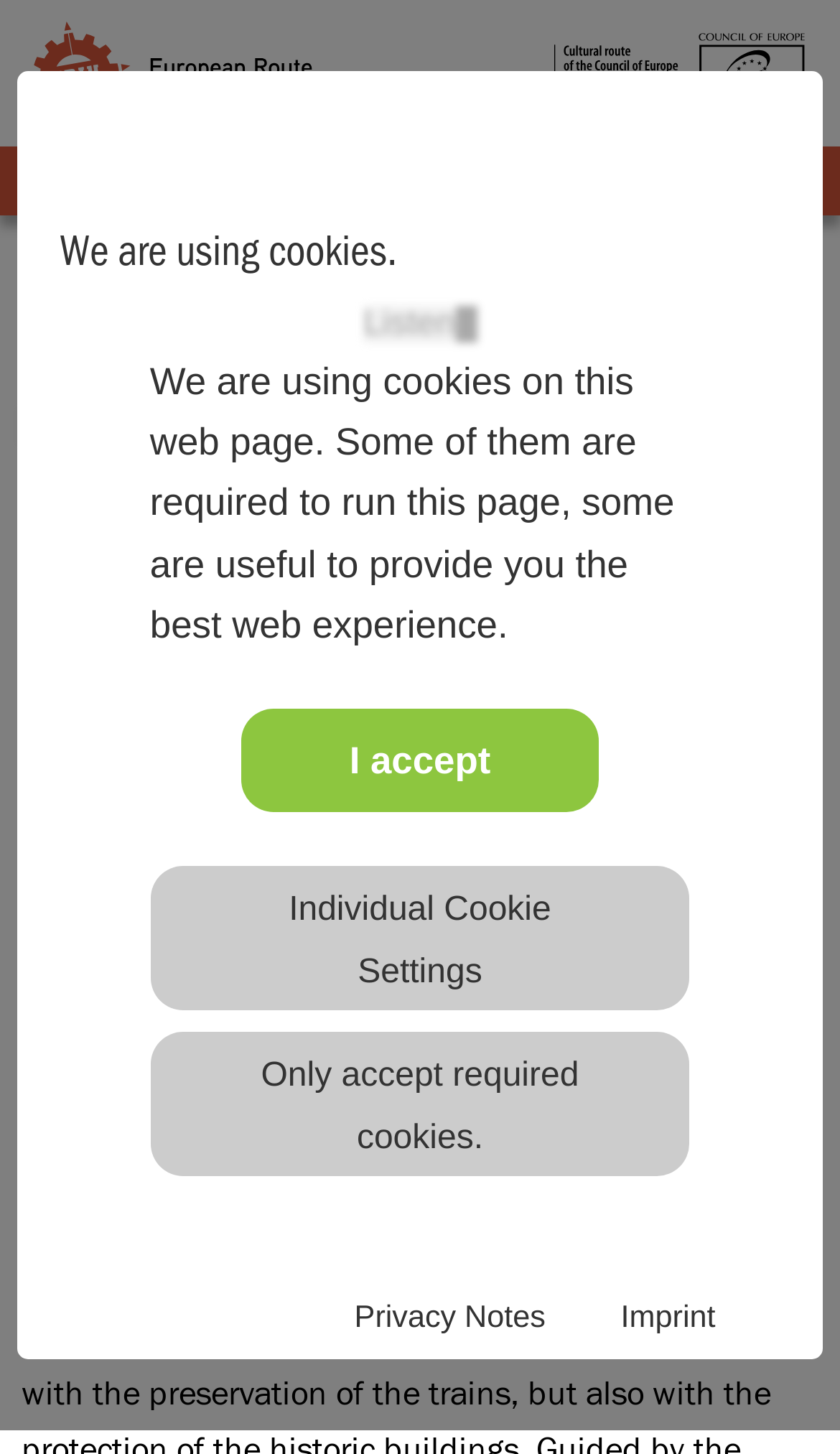What was Berlin growing into at the end of the 19th century?
Using the image as a reference, answer the question in detail.

According to the webpage, at the end of the 19th century, Berlin grew into an industrial city, which is mentioned in the paragraph describing the Schöneweide railway depot.